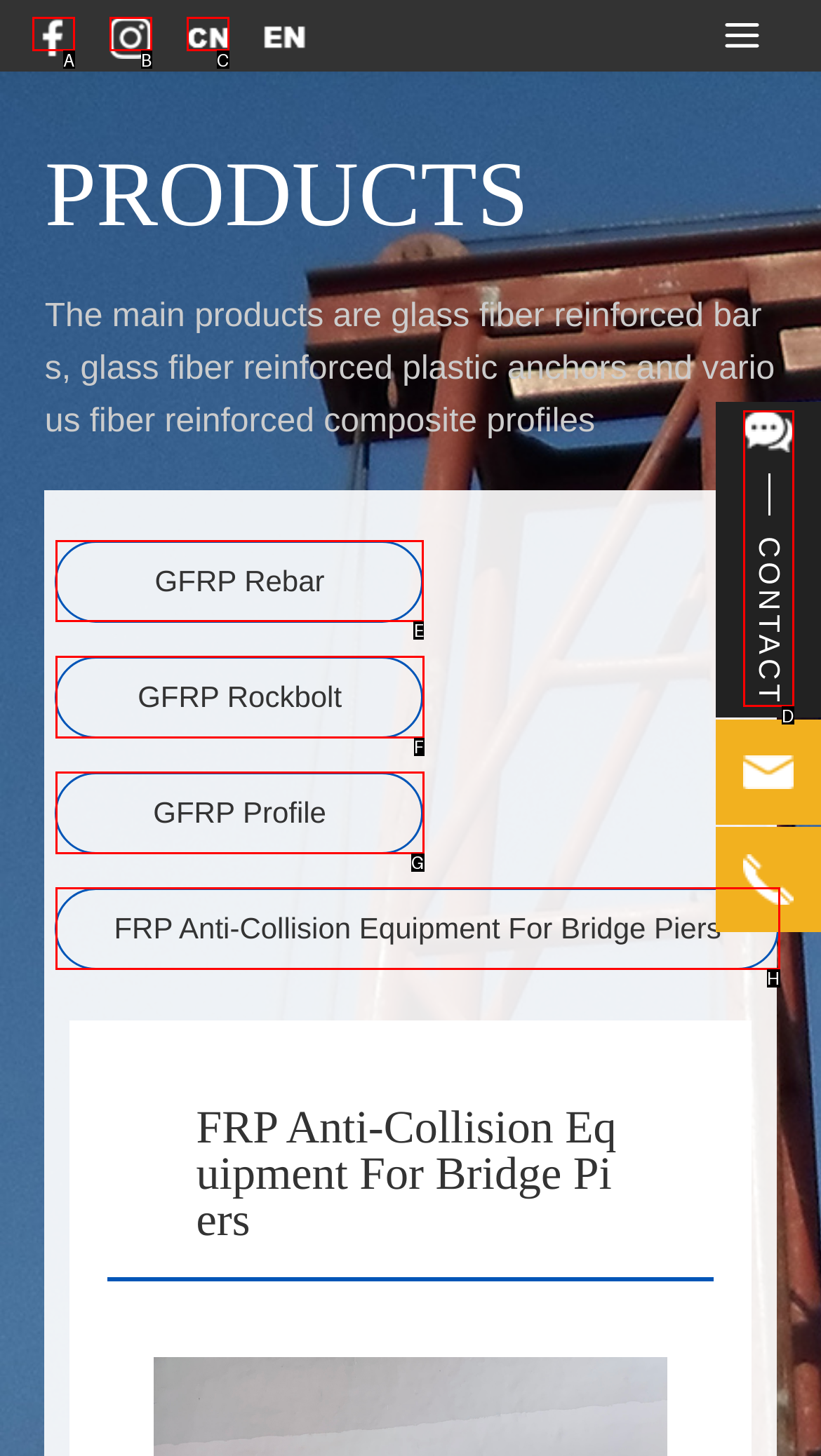Please identify the correct UI element to click for the task: View GFRP Rebar products Respond with the letter of the appropriate option.

E